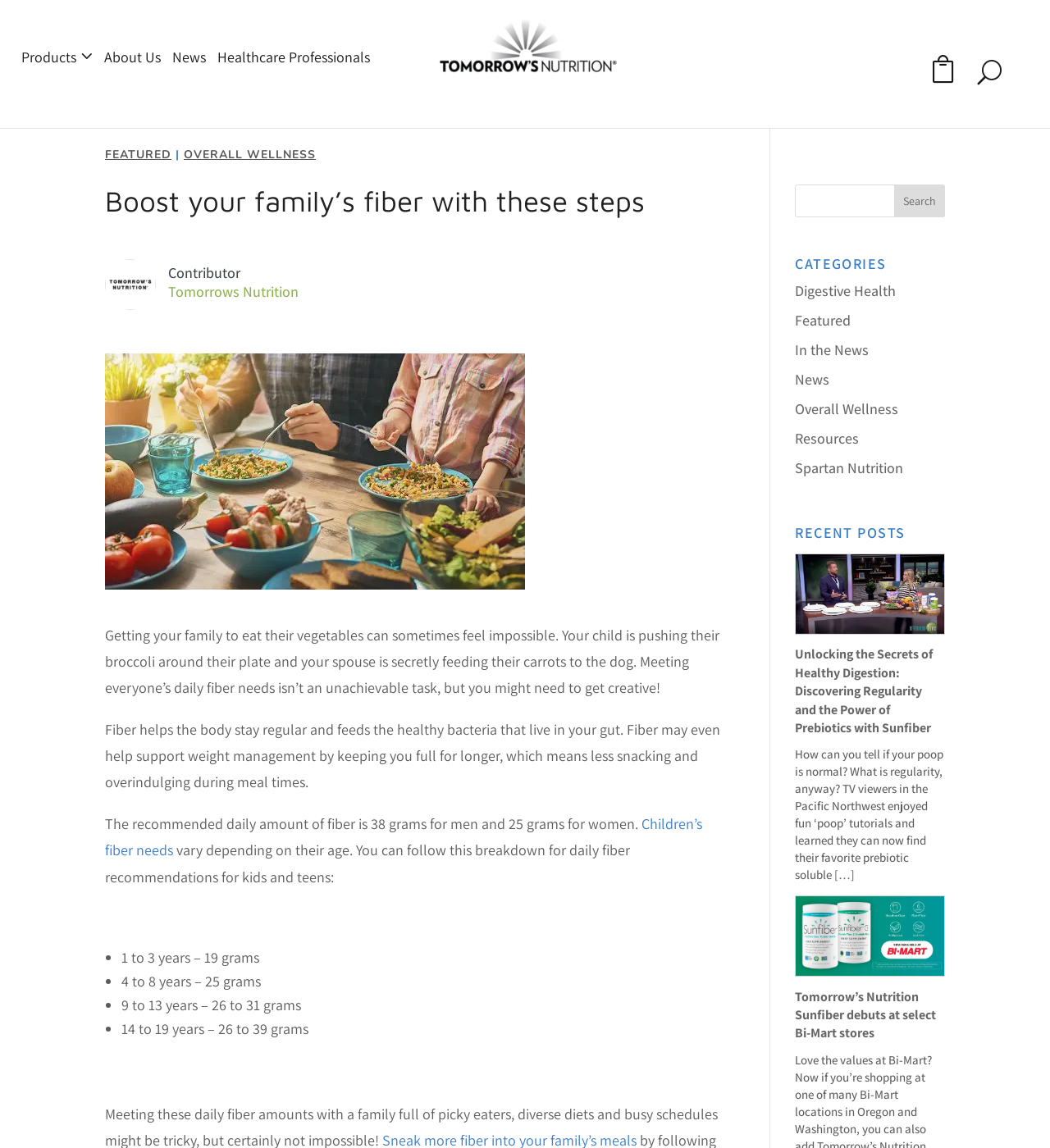Please identify and generate the text content of the webpage's main heading.

Boost your family’s fiber with these steps